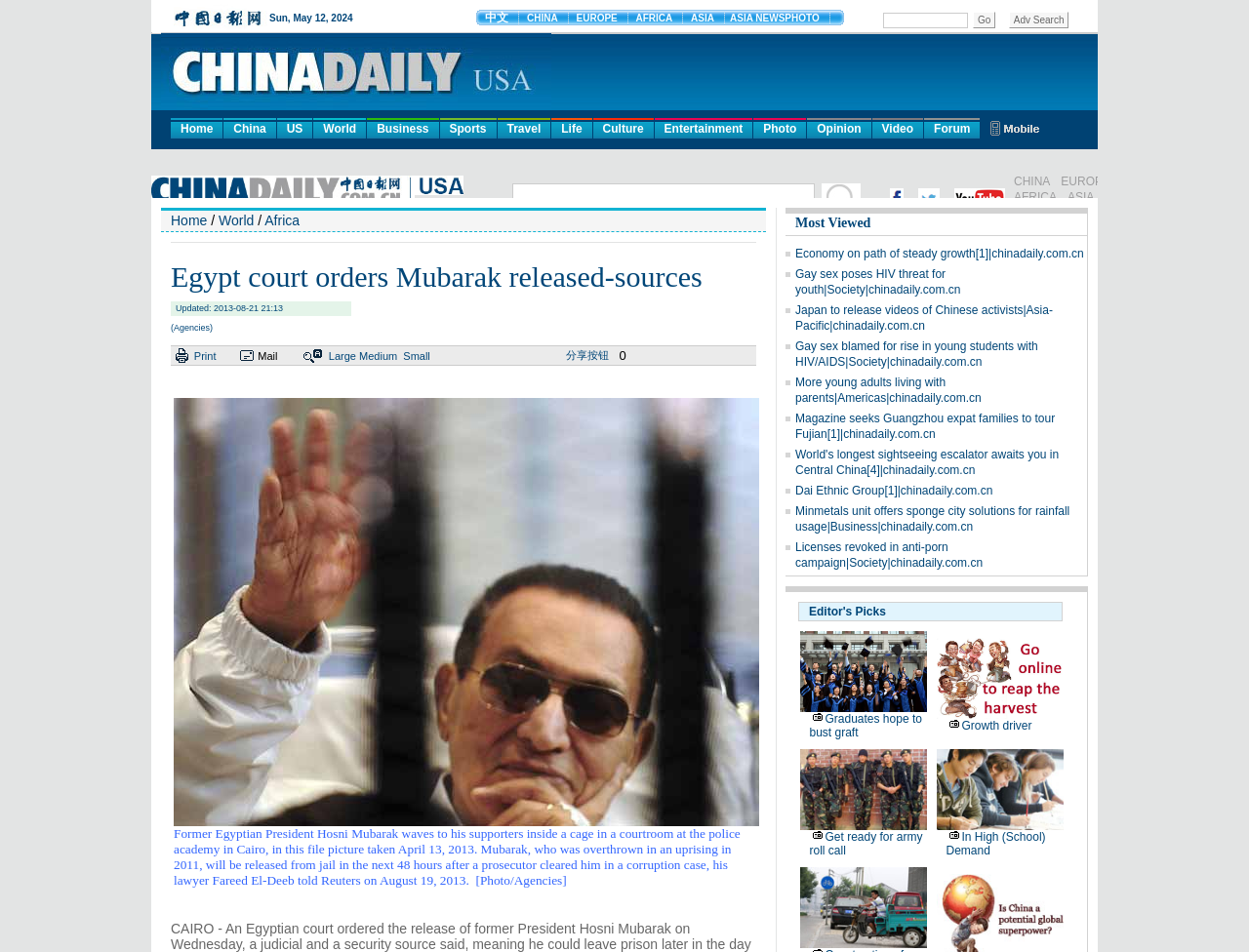Determine the bounding box for the UI element as described: "aria-label="Open Search Bar"". The coordinates should be represented as four float numbers between 0 and 1, formatted as [left, top, right, bottom].

None